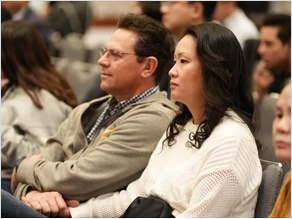Please answer the following question using a single word or phrase: What is the woman's expression?

Focused